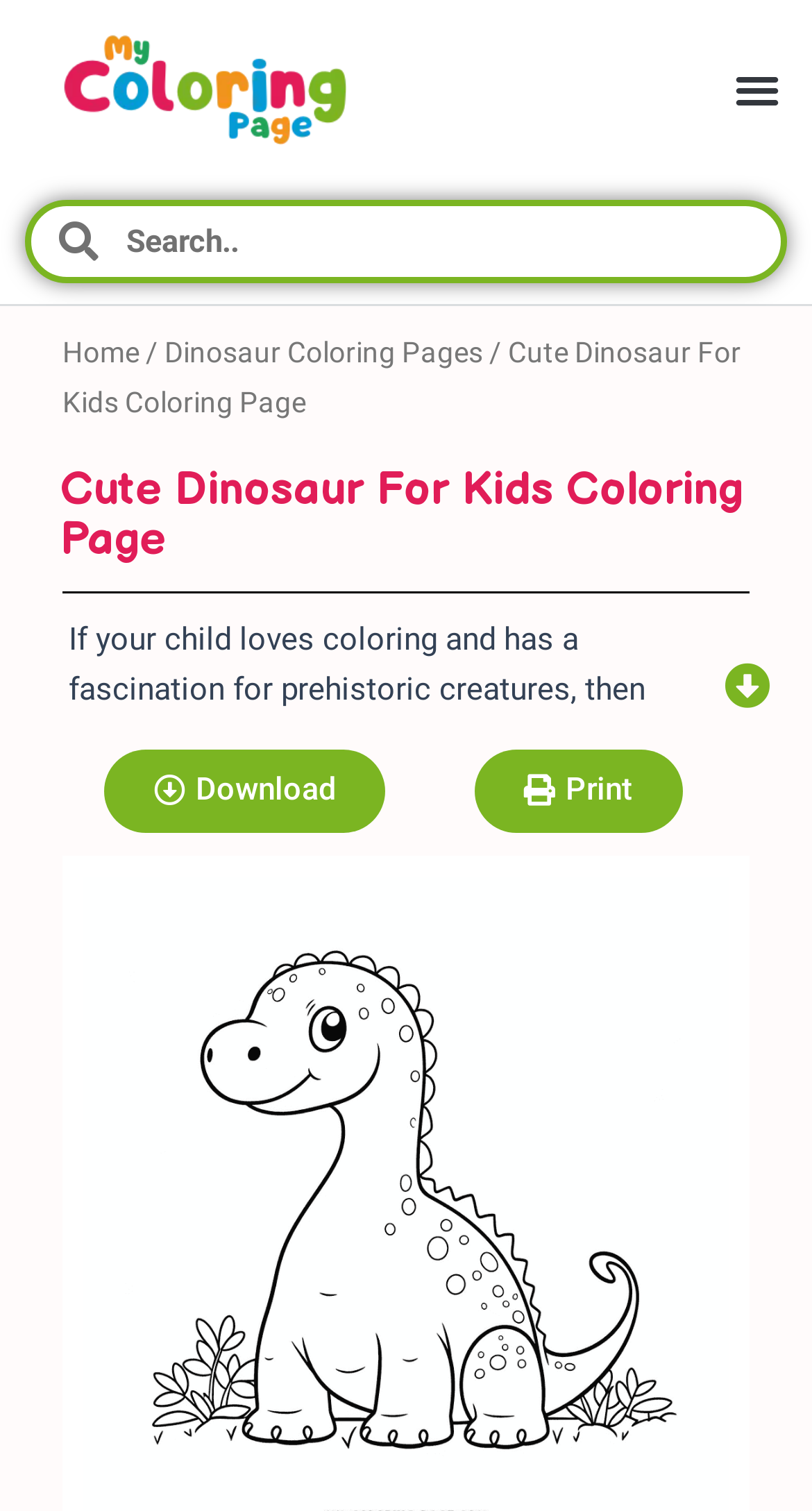Identify the bounding box of the UI element that matches this description: "Roseline Adewuyi".

None